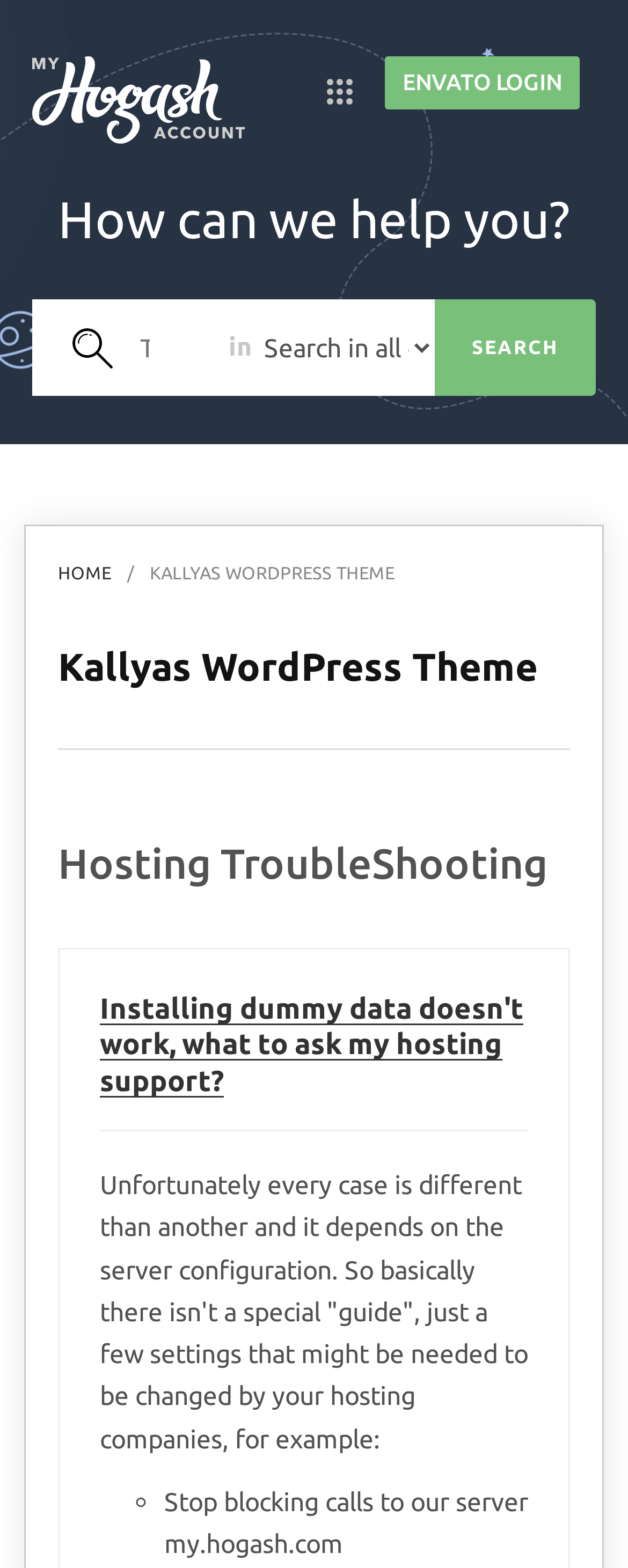Extract the primary headline from the webpage and present its text.

How can we help you?